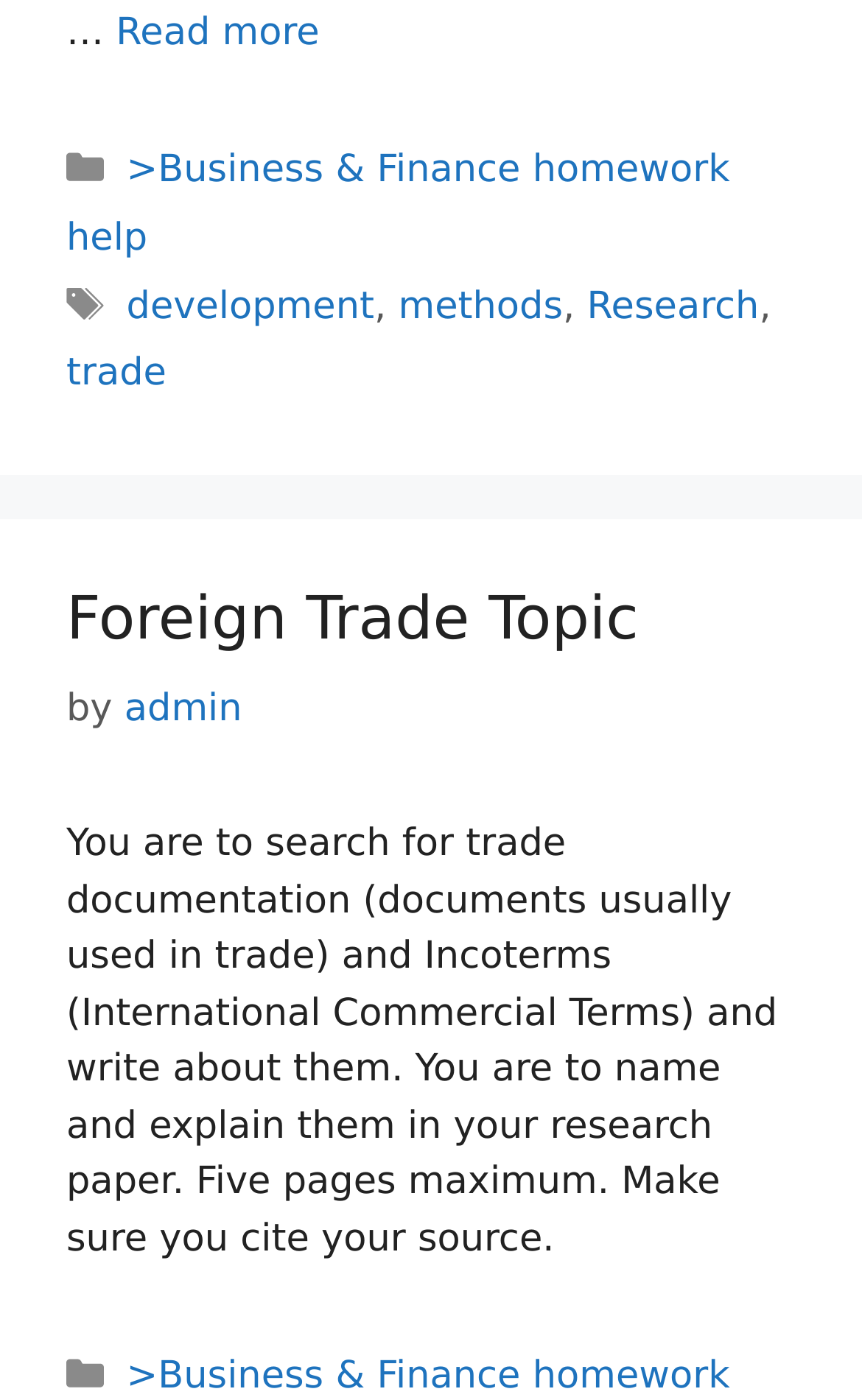Who is the author of the research paper?
Based on the image, answer the question with a single word or brief phrase.

admin